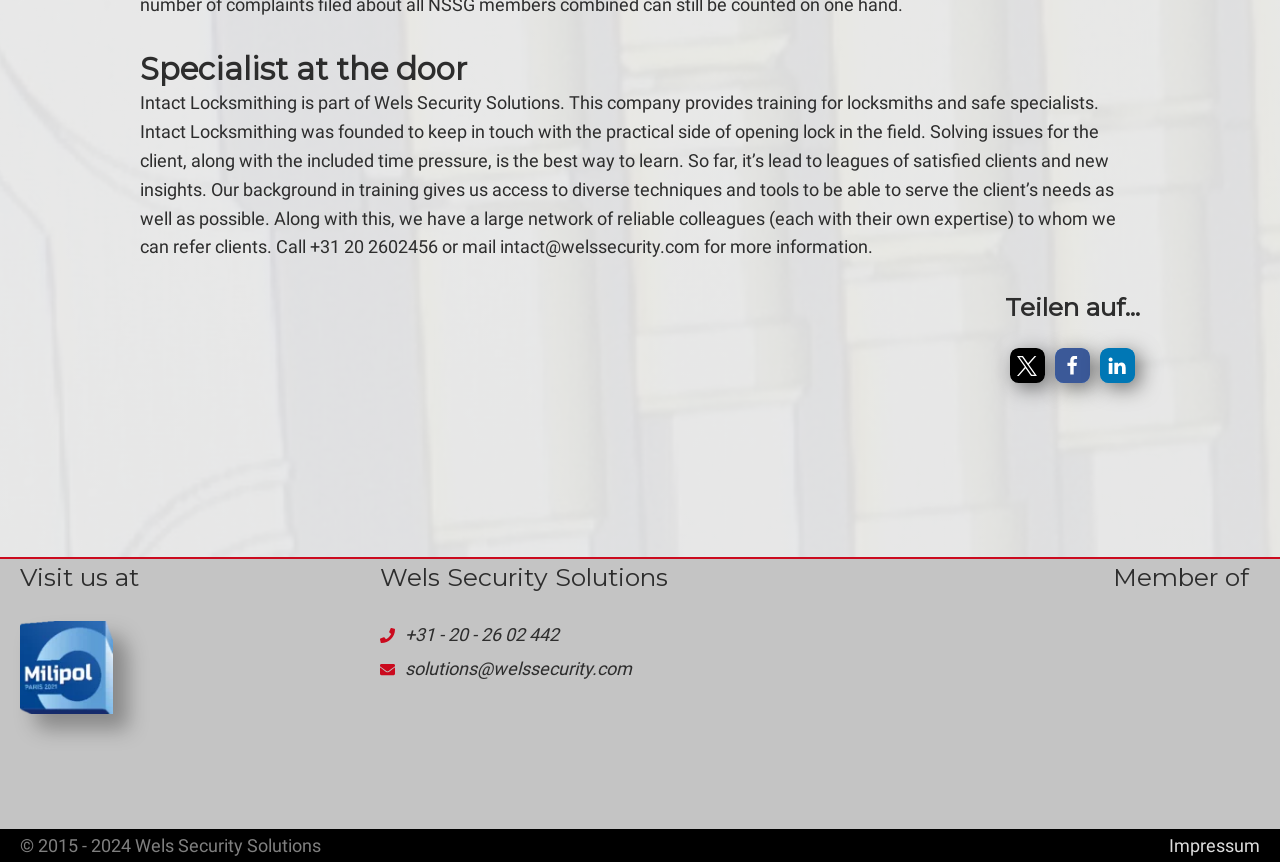What is the phone number to call for more information?
Could you give a comprehensive explanation in response to this question?

The phone number can be found in the first paragraph of the webpage, where it is mentioned as a way to contact Intact Locksmithing for more information.